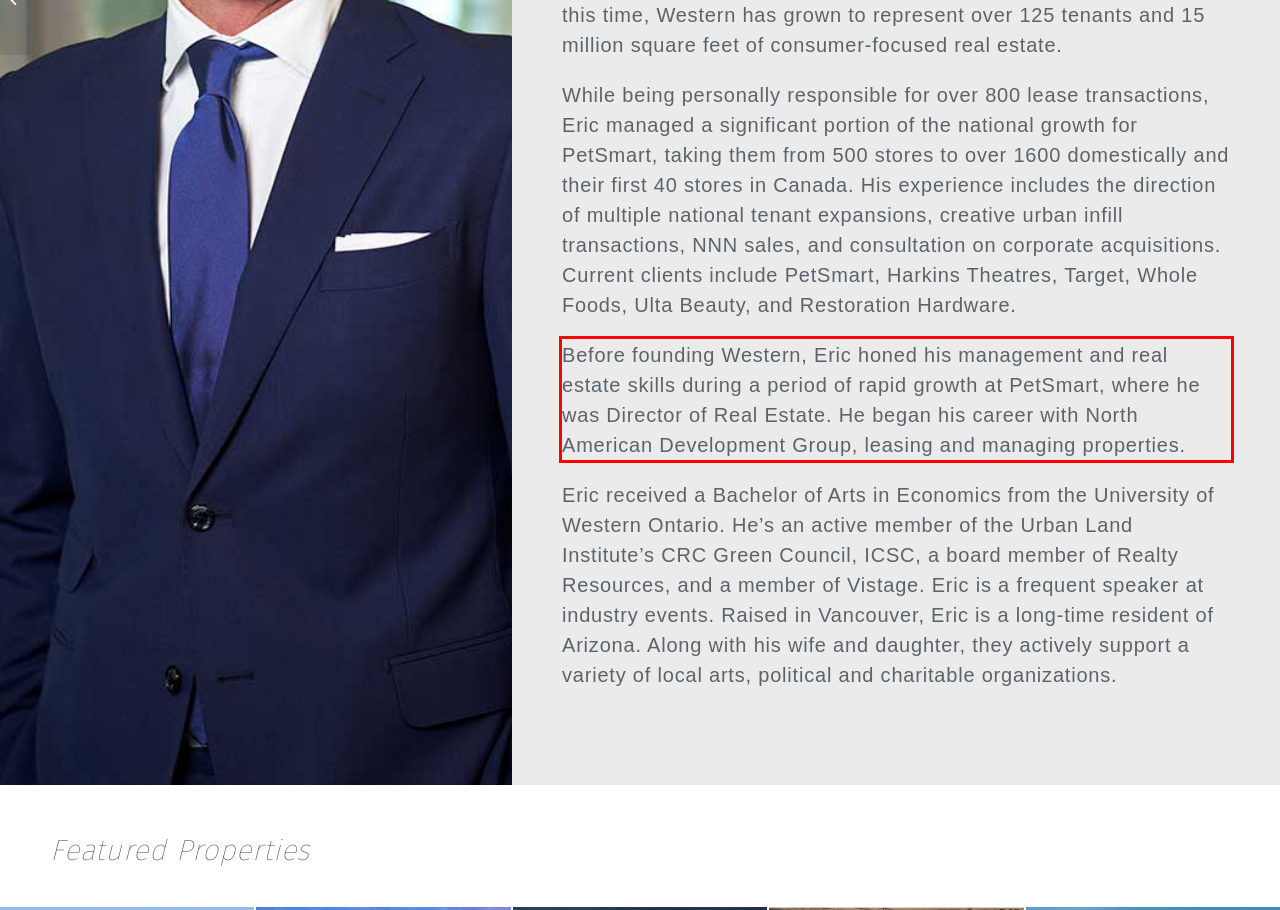Please identify and extract the text from the UI element that is surrounded by a red bounding box in the provided webpage screenshot.

Before founding Western, Eric honed his management and real estate skills during a period of rapid growth at PetSmart, where he was Director of Real Estate. He began his career with North American Development Group, leasing and managing properties.